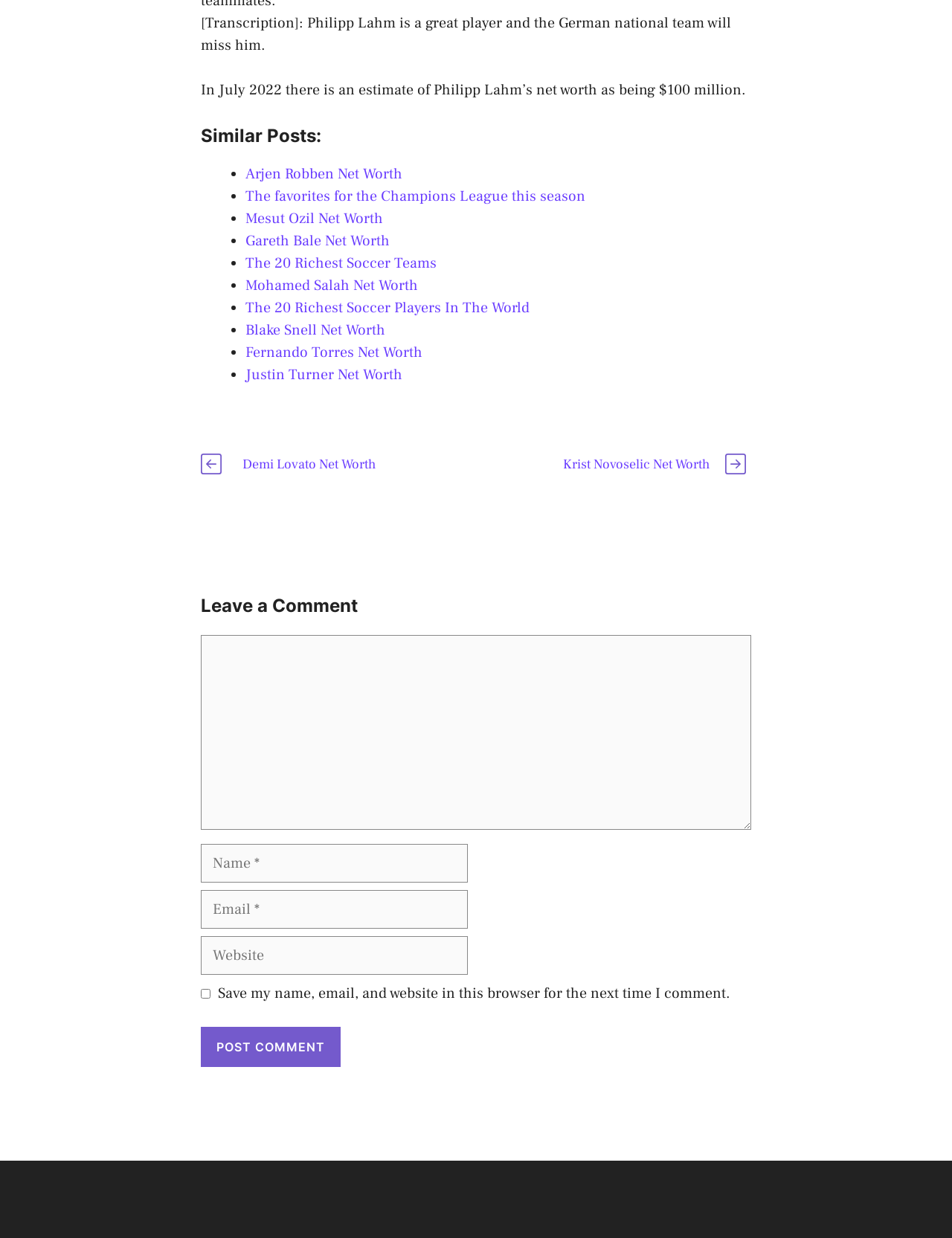Answer the question briefly using a single word or phrase: 
What is the topic of the similar posts section?

Net worth of celebrities